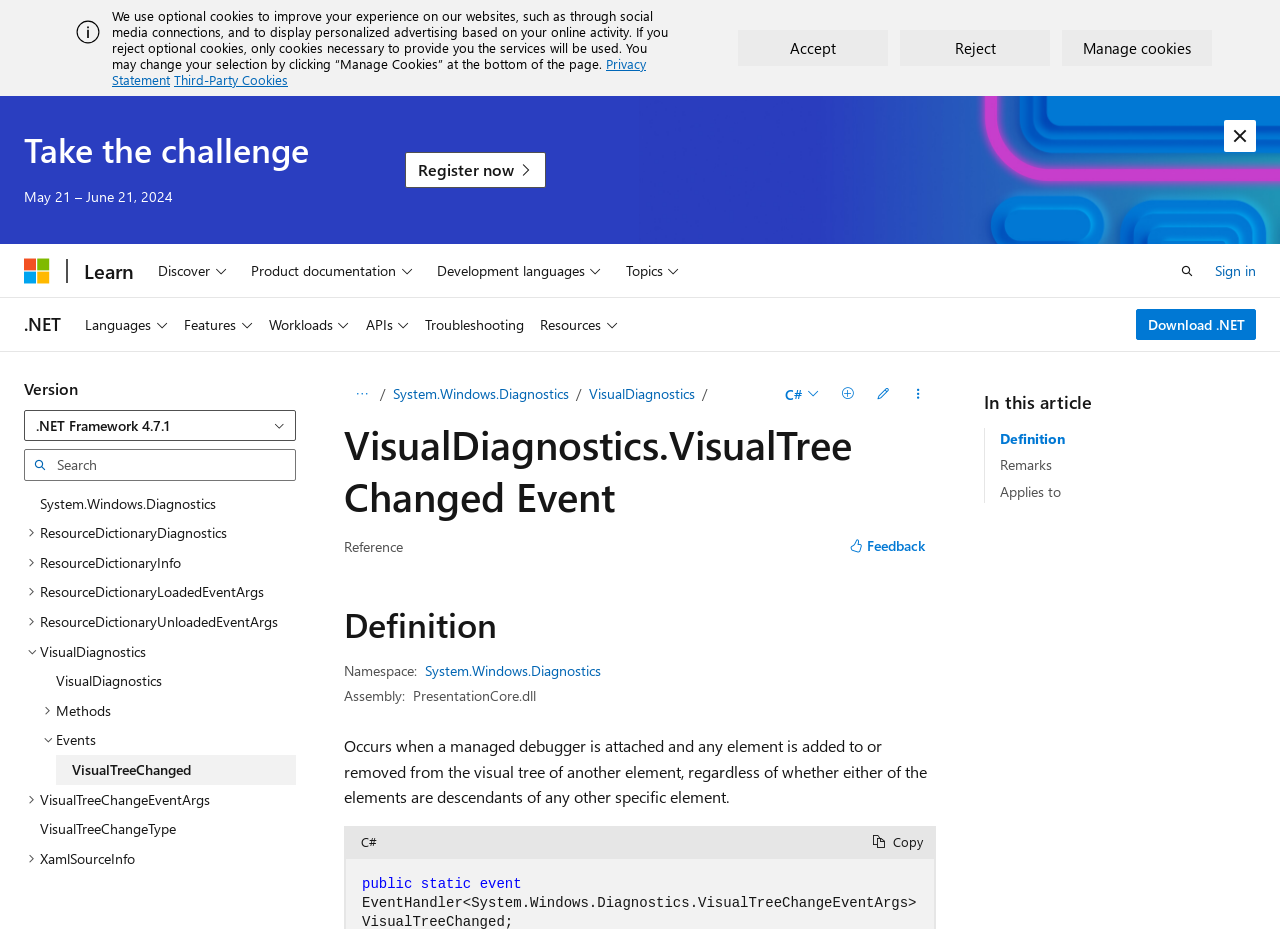Provide the bounding box coordinates of the area you need to click to execute the following instruction: "Click the 'Dismiss alert' button".

[0.956, 0.129, 0.981, 0.164]